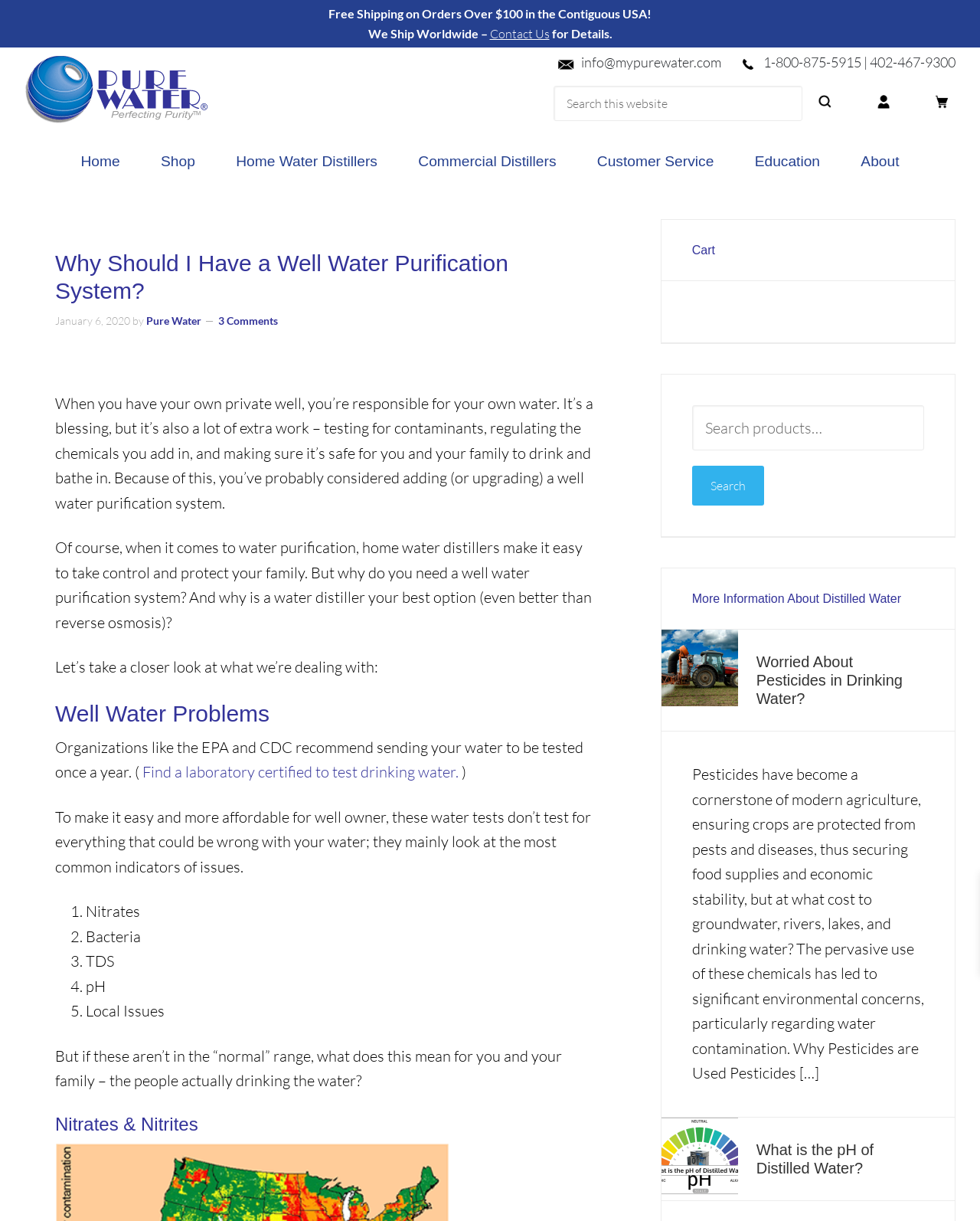Please provide a brief answer to the question using only one word or phrase: 
What type of water purification system is recommended?

Water distiller